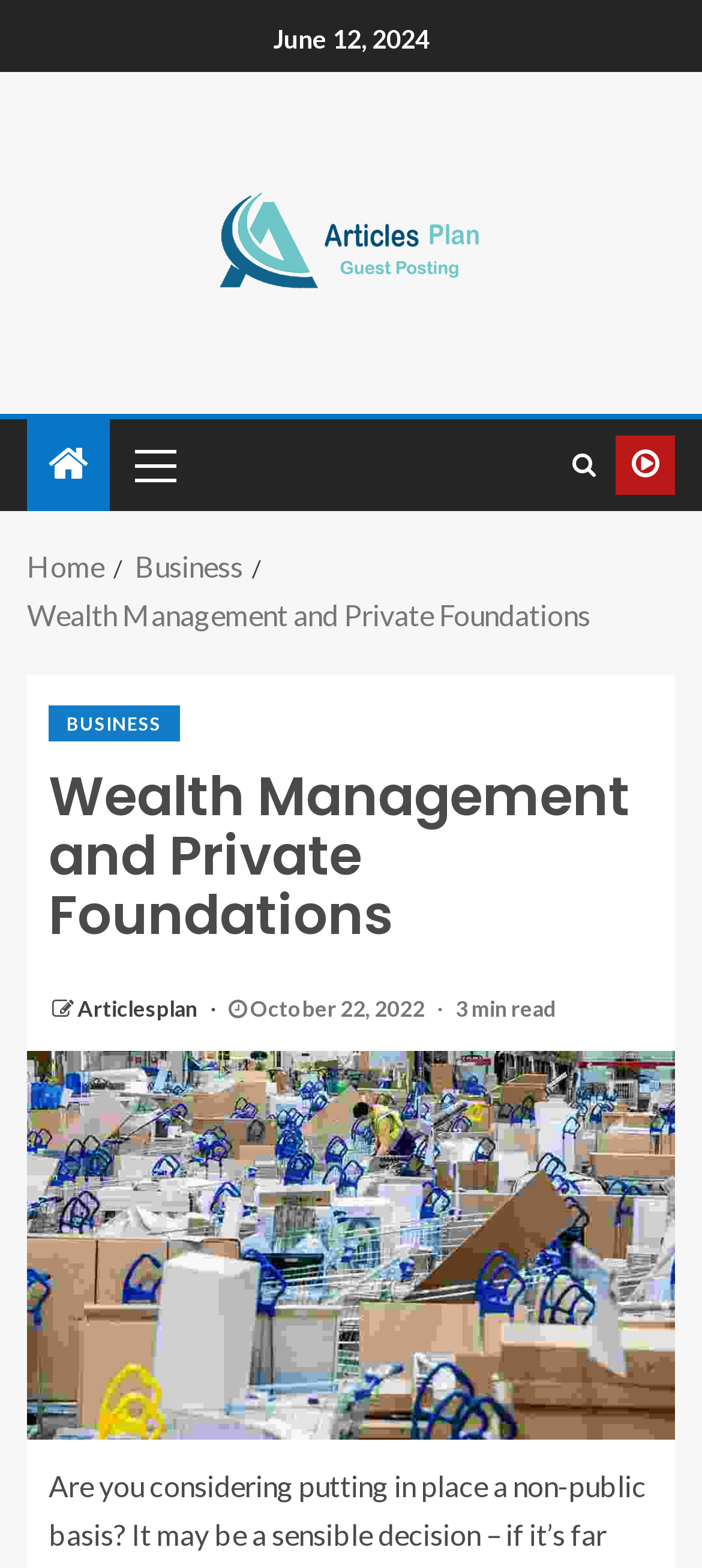Given the webpage screenshot and the description, determine the bounding box coordinates (top-left x, top-left y, bottom-right x, bottom-right y) that define the location of the UI element matching this description: Wealth Management and Private Foundations

[0.038, 0.381, 0.841, 0.403]